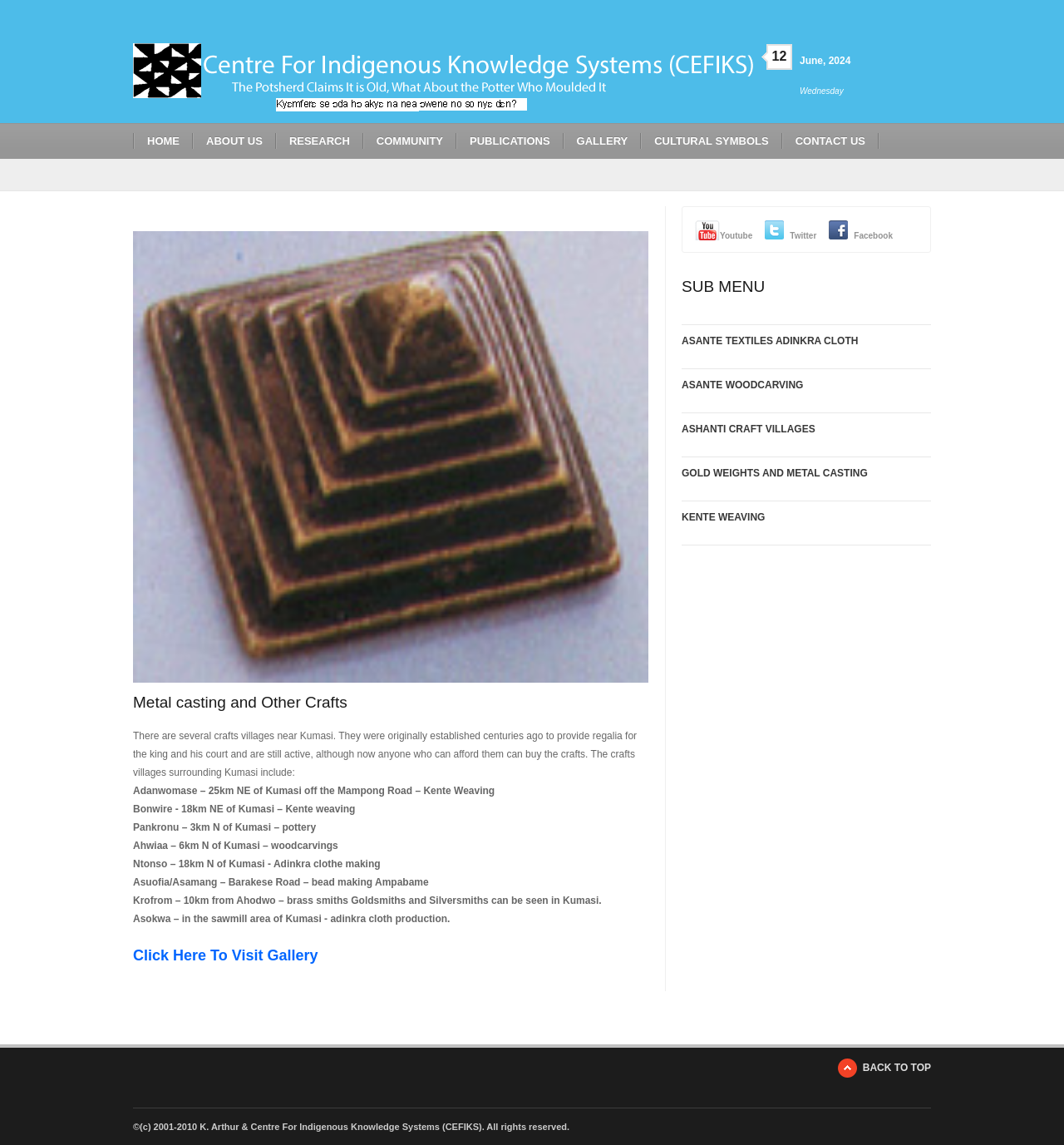Generate an in-depth caption that captures all aspects of the webpage.

The webpage is about the Center for Indigenous Knowledge Systems (CEFIKS), a non-profit organization based in Accra, Ghana, with an affiliate branch in the United States. 

At the top left of the page, there is a logo image and a link to the organization's homepage. Next to the logo, there is a date display showing the current date, "Wednesday, June 12, 2024". 

Below the date, there is a navigation menu with links to different sections of the website, including "HOME", "ABOUT US", "RESEARCH", "COMMUNITY", "PUBLICATIONS", "GALLERY", "CULTURAL SYMBOLS", and "CONTACT US". 

On the left side of the page, there is a large image that takes up most of the vertical space. Above the image, there is a heading "Metal casting and Other Crafts". Below the heading, there is a paragraph of text describing the crafts villages near Kumasi, Ghana, and the types of crafts they produce. 

Below the paragraph, there is a list of specific crafts villages, including Adanwomase, Bonwire, Pankronu, Ahwiaa, Ntonso, Asuofia/Asamang, Krofrom, and Asokwa, with a brief description of the crafts they produce. 

At the bottom left of the page, there is a link to visit the gallery. Above the link, there are three social media links to Youtube, Twitter, and Facebook. 

On the right side of the page, there is a sub-menu with links to specific topics, including "ASANTE TEXTILES ADINKRA CLOTH", "ASANTE WOODCARVING", "ASHANTI CRAFT VILLAGES", "GOLD WEIGHTS AND METAL CASTING", and "KENTE WEAVING". 

At the very bottom of the page, there is a copyright notice and a link to "BACK TO TOP".